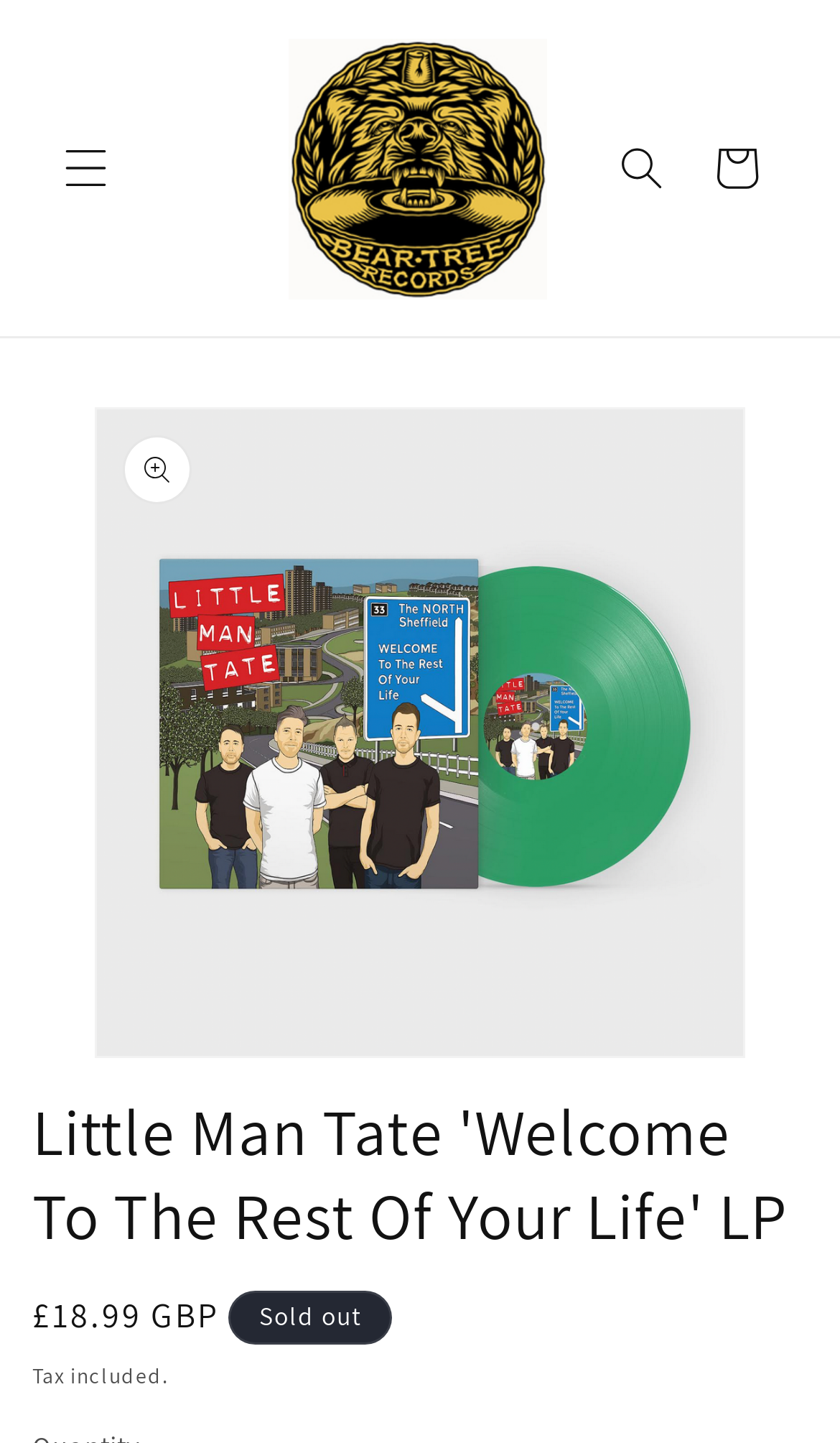What is the name of the record store?
Provide an in-depth and detailed explanation in response to the question.

I found the name of the record store by looking at the link 'Bear Tree Records' at the top of the page, which is likely to be the name of the store.